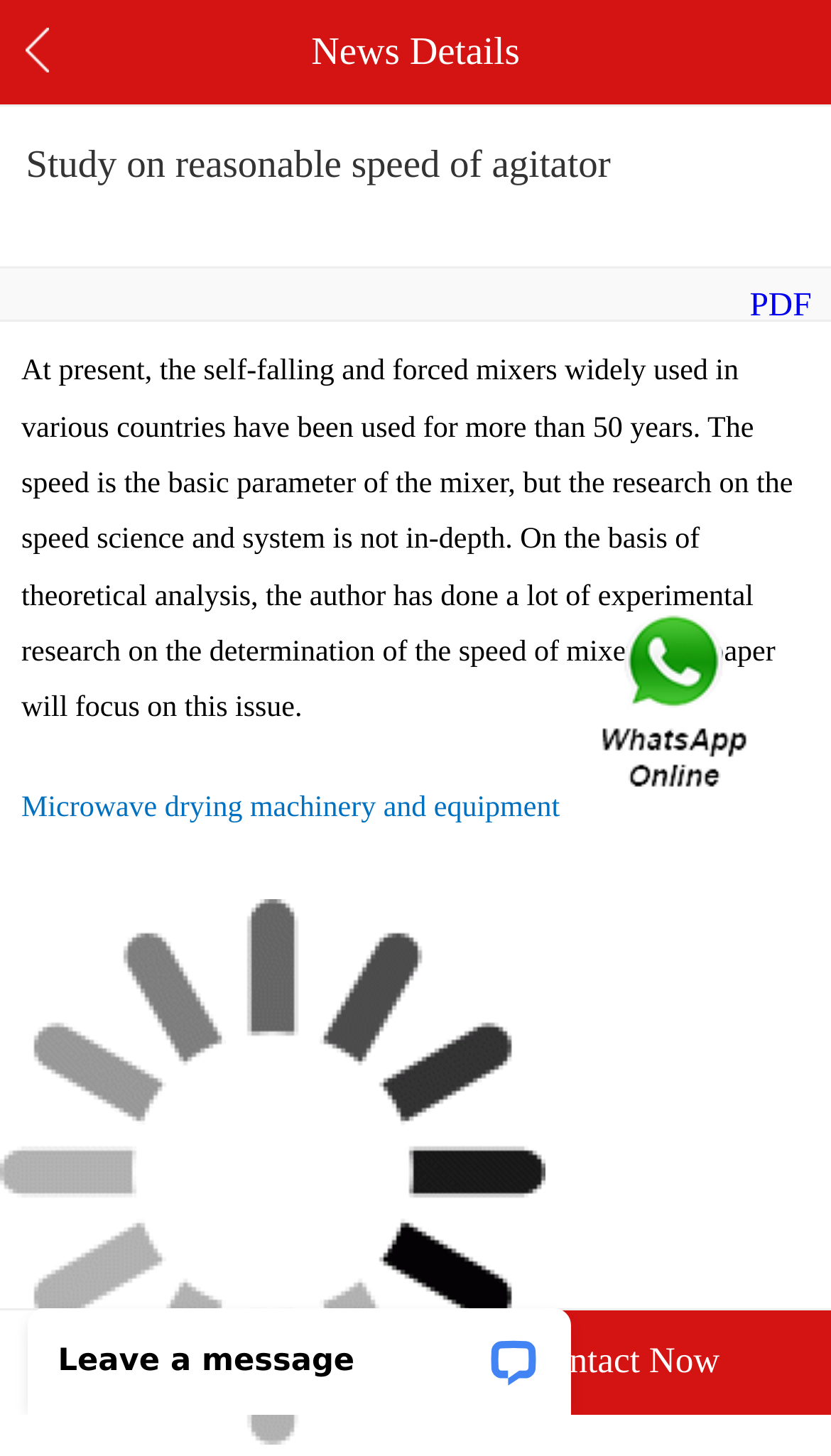Given the element description English, predict the bounding box coordinates for the UI element in the webpage screenshot. The format should be (top-left x, top-left y, bottom-right x, bottom-right y), and the values should be between 0 and 1.

None